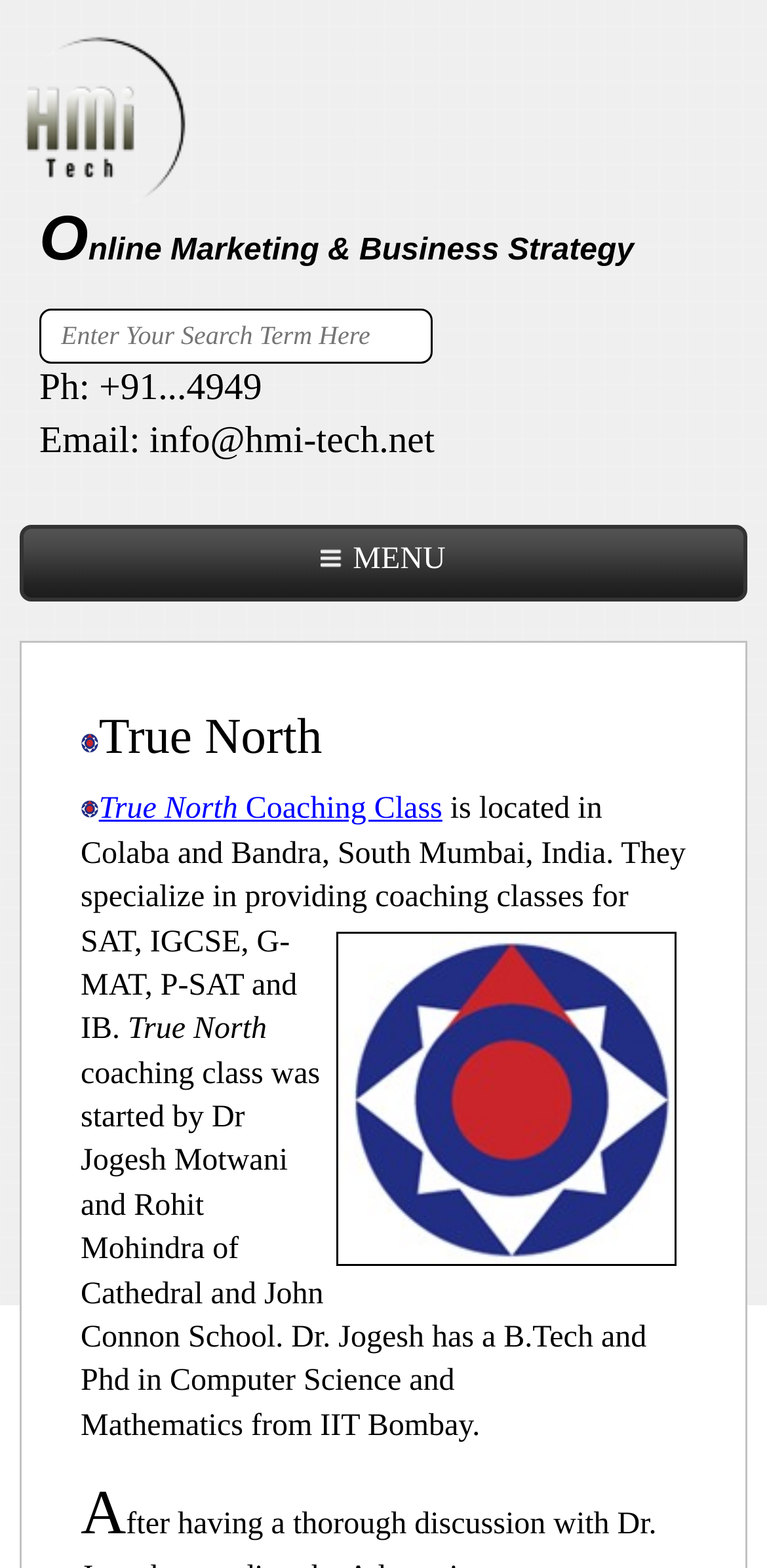Identify the bounding box of the HTML element described here: "True North Coaching Class". Provide the coordinates as four float numbers between 0 and 1: [left, top, right, bottom].

[0.105, 0.506, 0.577, 0.527]